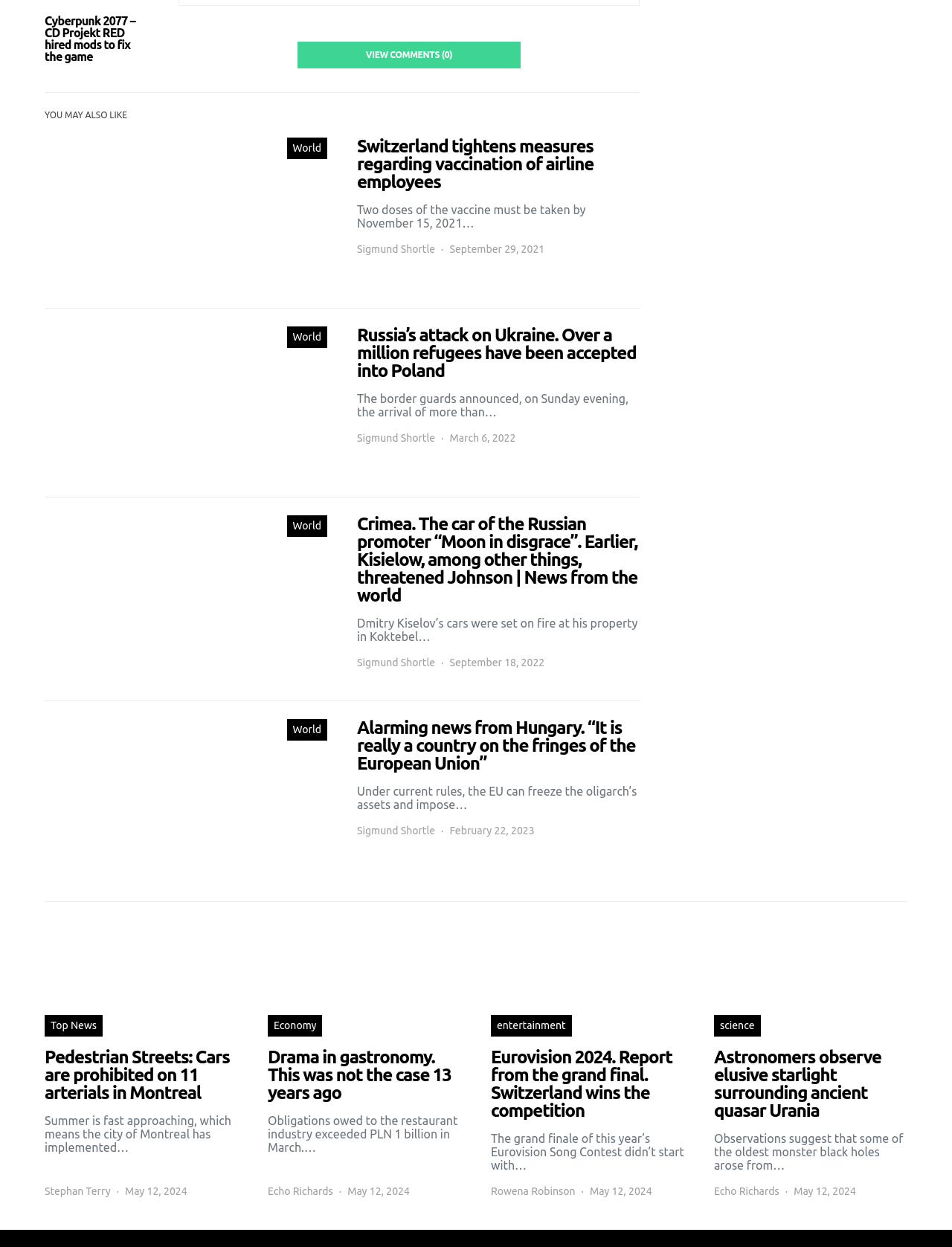Determine the bounding box coordinates of the clickable element to achieve the following action: 'Check article about Pedestrian Streets in Montreal'. Provide the coordinates as four float values between 0 and 1, formatted as [left, top, right, bottom].

[0.047, 0.747, 0.25, 0.962]